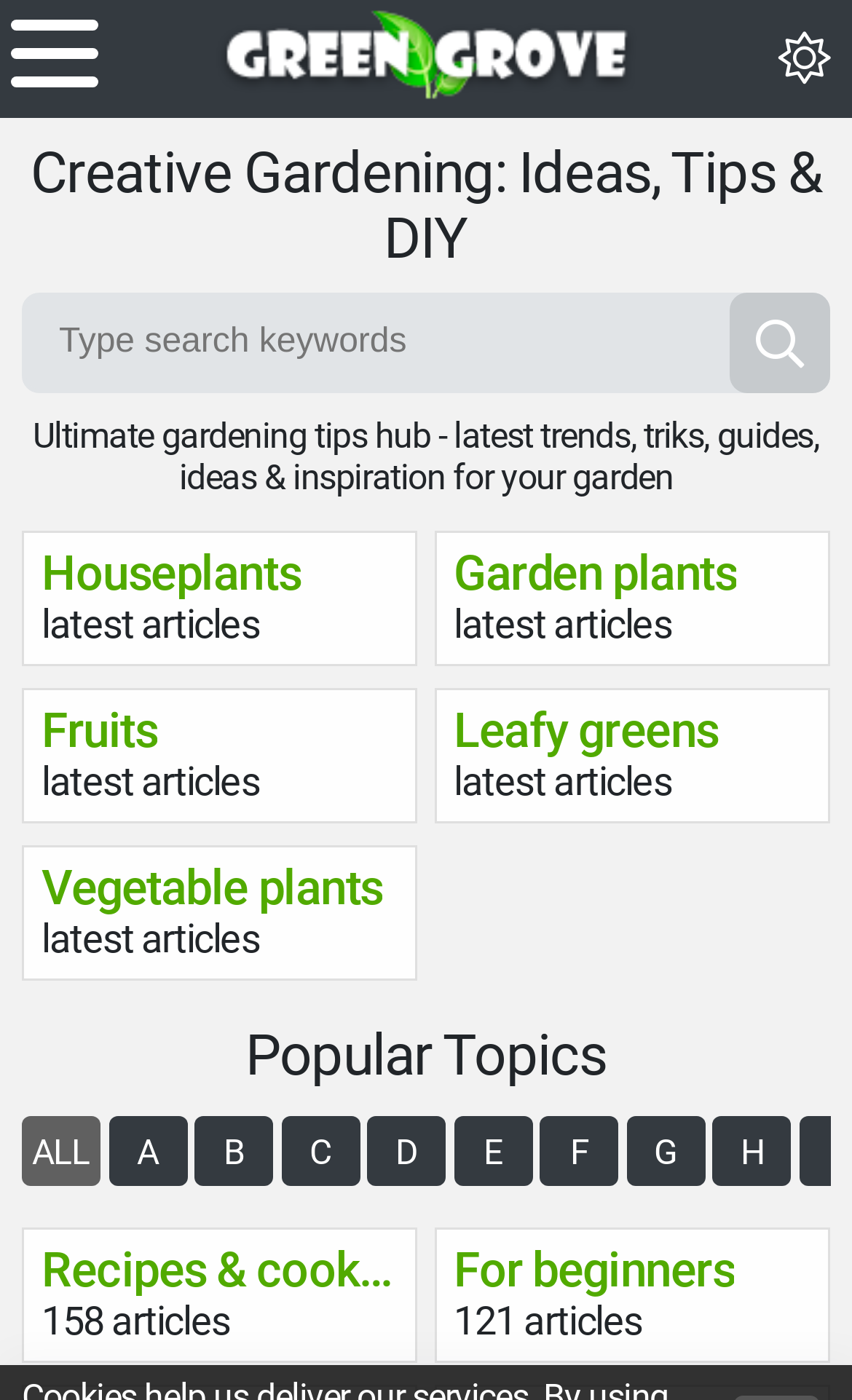Please identify the bounding box coordinates of the element on the webpage that should be clicked to follow this instruction: "Visit NYFS HEALTHY LIVING page". The bounding box coordinates should be given as four float numbers between 0 and 1, formatted as [left, top, right, bottom].

None